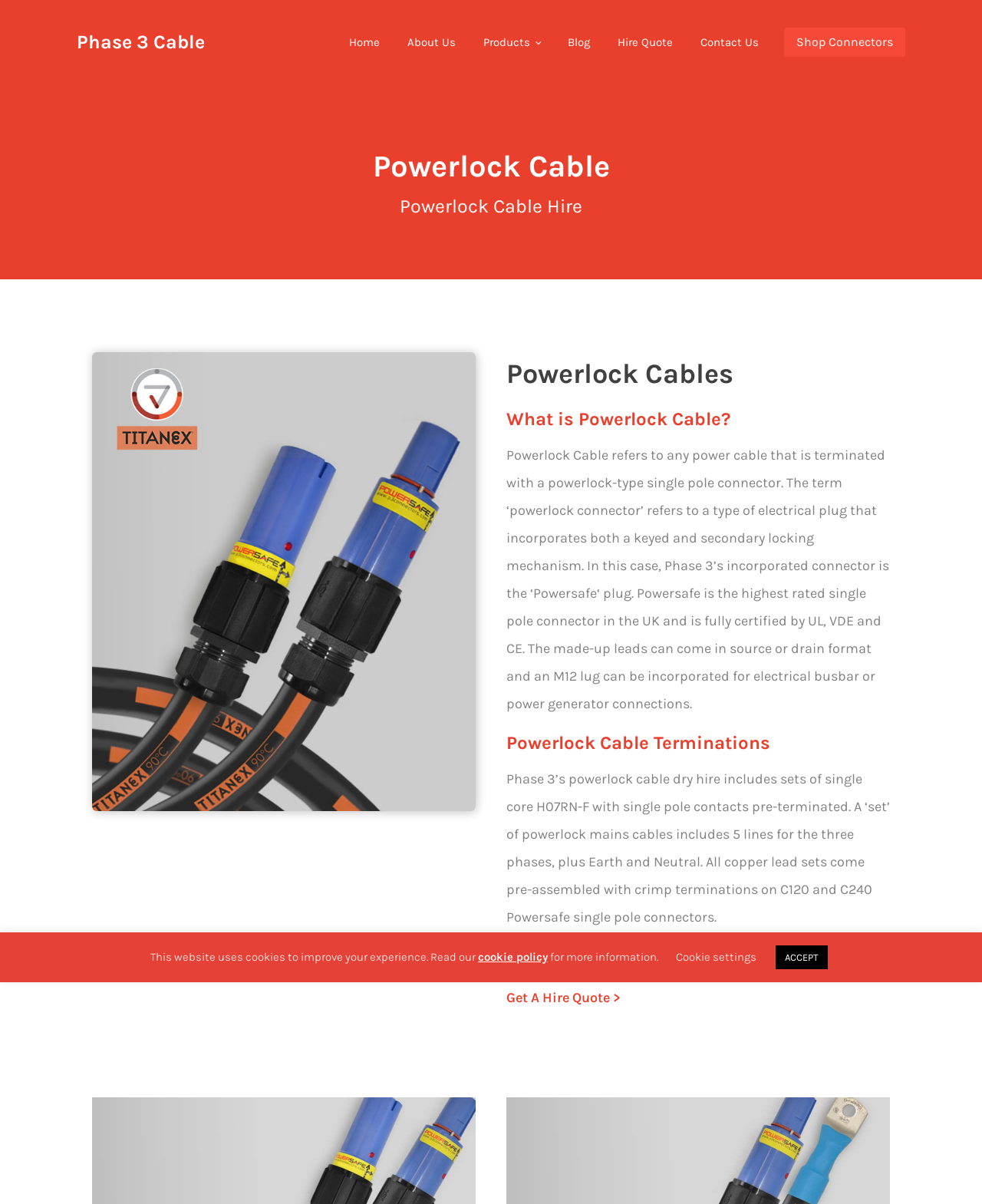Answer the question using only one word or a concise phrase: What is the main product of Phase 3?

Powerlock Cable